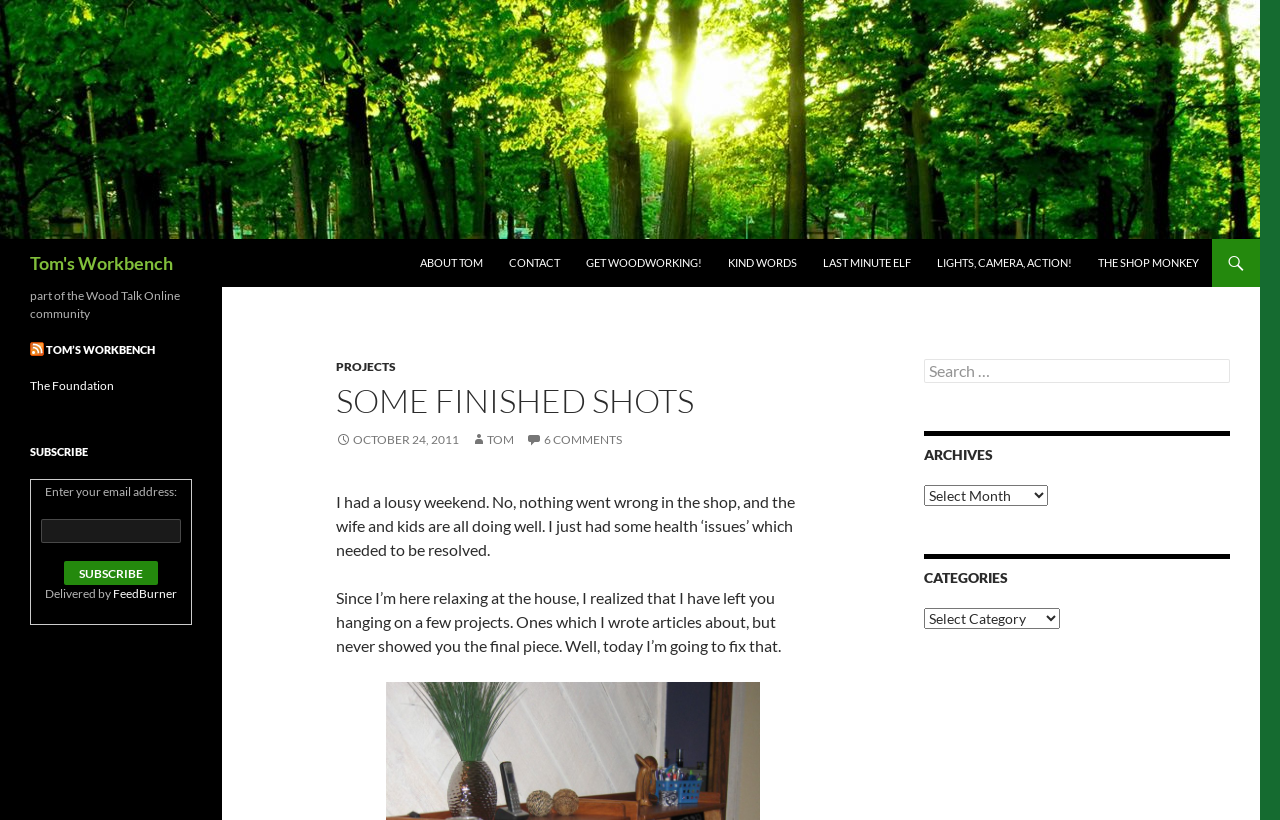Locate the bounding box of the UI element described by: "Lights, Camera, Action!" in the given webpage screenshot.

[0.723, 0.291, 0.847, 0.35]